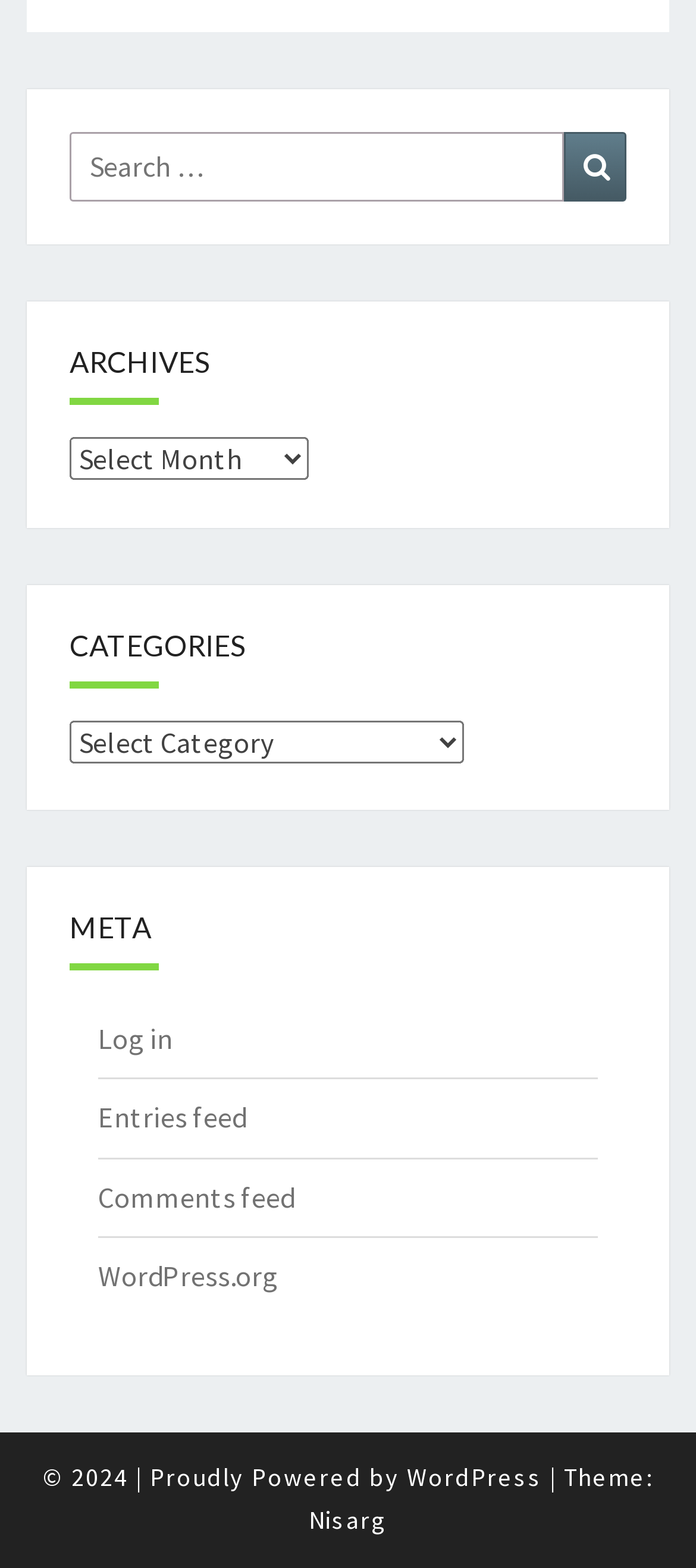Show the bounding box coordinates for the element that needs to be clicked to execute the following instruction: "Choose a category". Provide the coordinates in the form of four float numbers between 0 and 1, i.e., [left, top, right, bottom].

[0.1, 0.459, 0.667, 0.487]